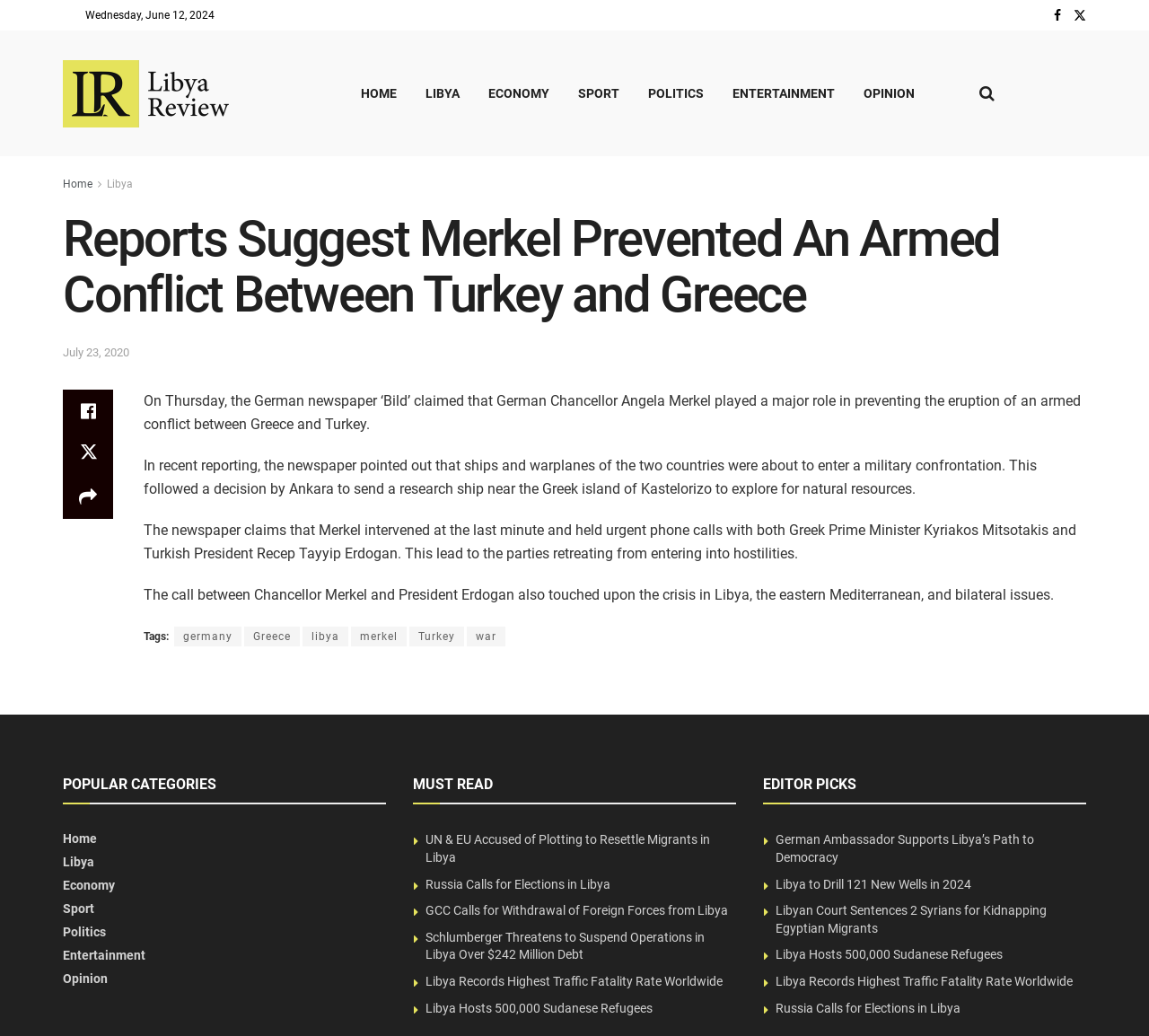Determine the heading of the webpage and extract its text content.

Reports Suggest Merkel Prevented An Armed Conflict Between Turkey and Greece